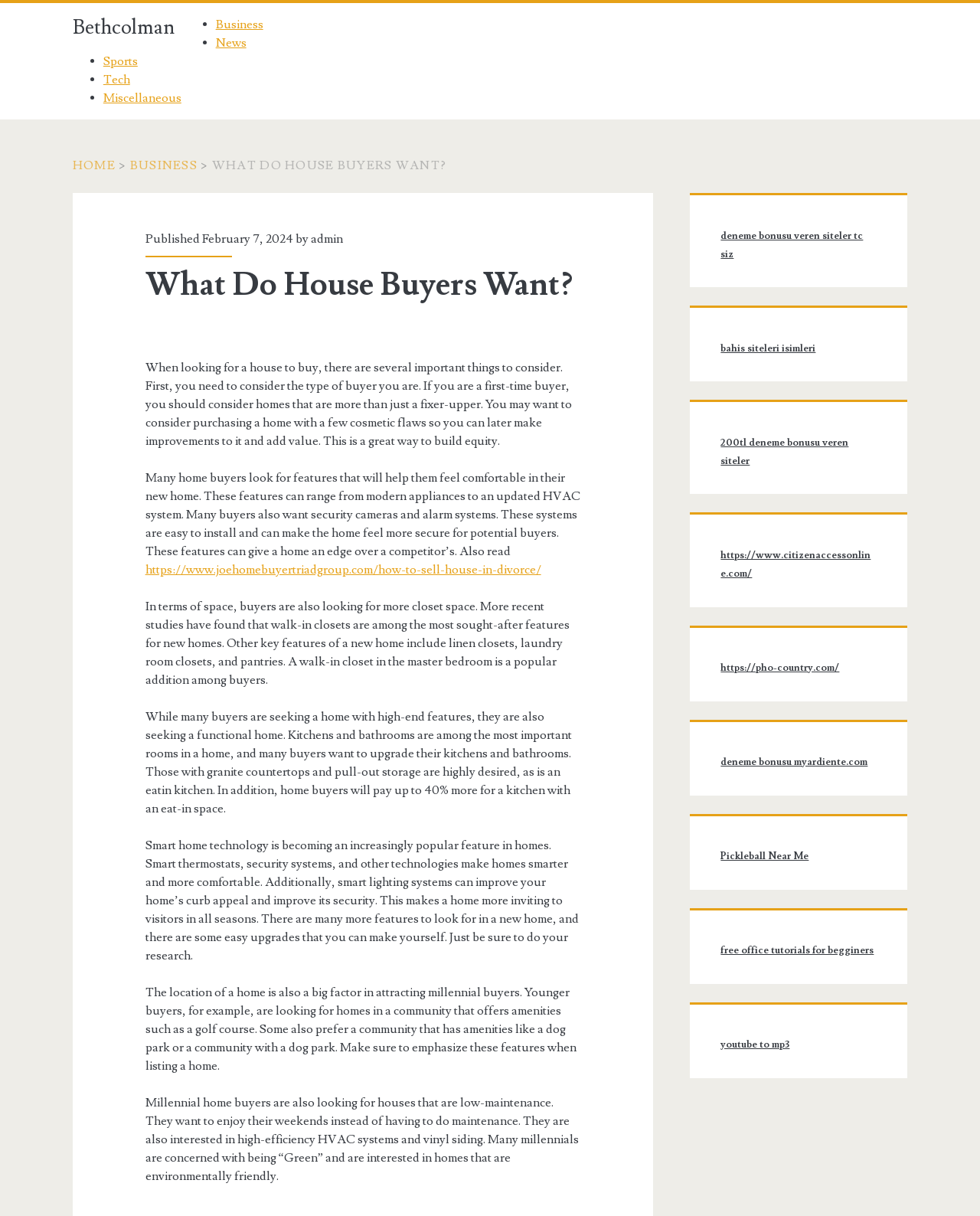Please determine the bounding box coordinates, formatted as (top-left x, top-left y, bottom-right x, bottom-right y), with all values as floating point numbers between 0 and 1. Identify the bounding box of the region described as: News

[0.22, 0.029, 0.251, 0.042]